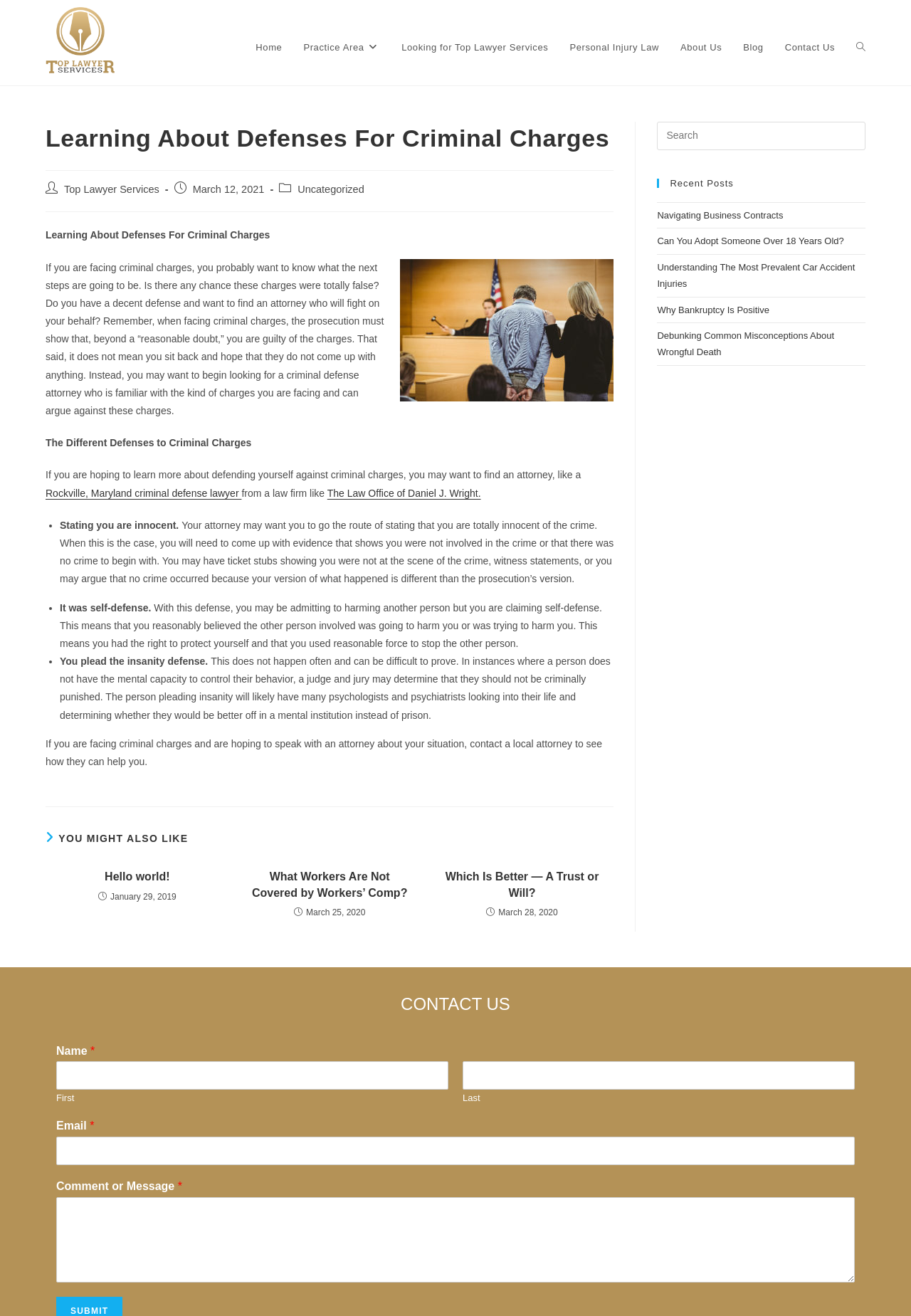Locate the bounding box coordinates of the item that should be clicked to fulfill the instruction: "Search this website".

[0.721, 0.092, 0.95, 0.114]